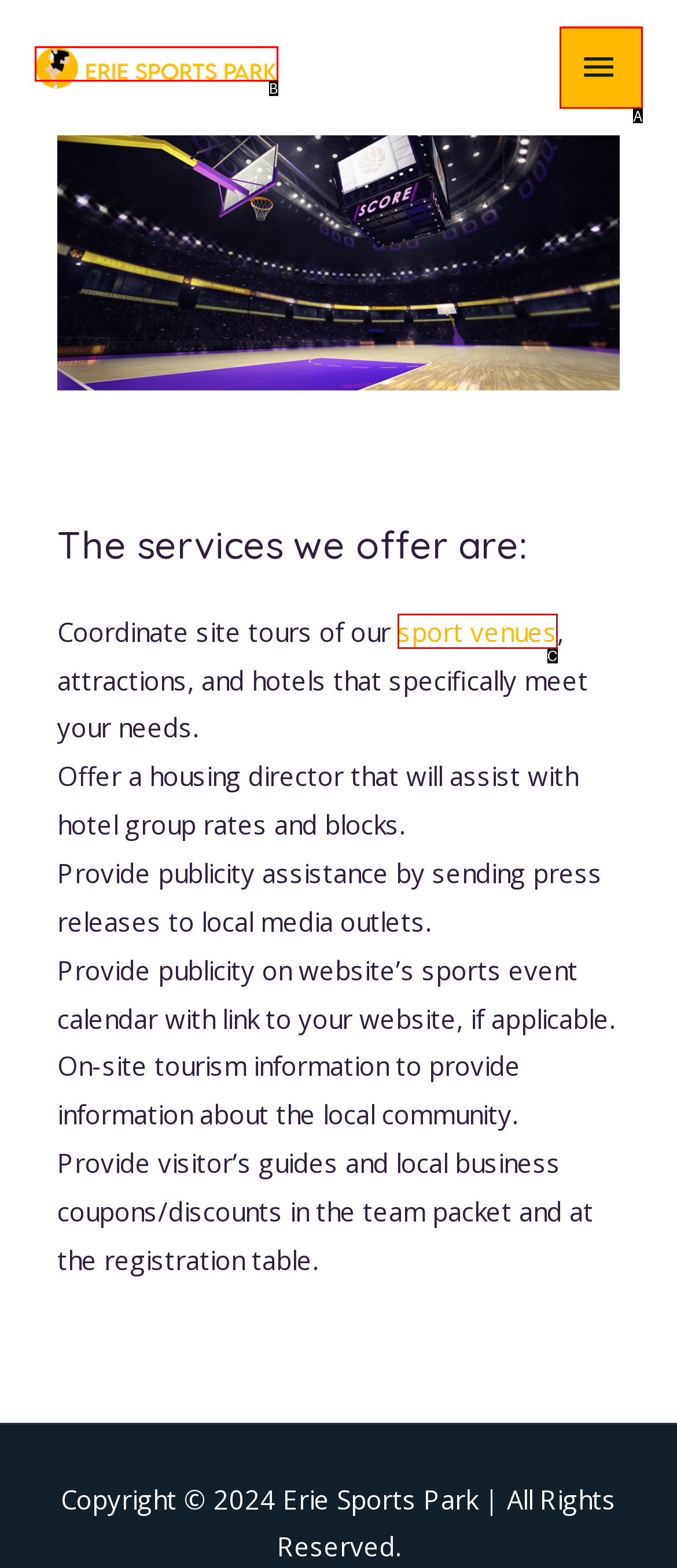Find the HTML element that suits the description: Main Menu
Indicate your answer with the letter of the matching option from the choices provided.

A